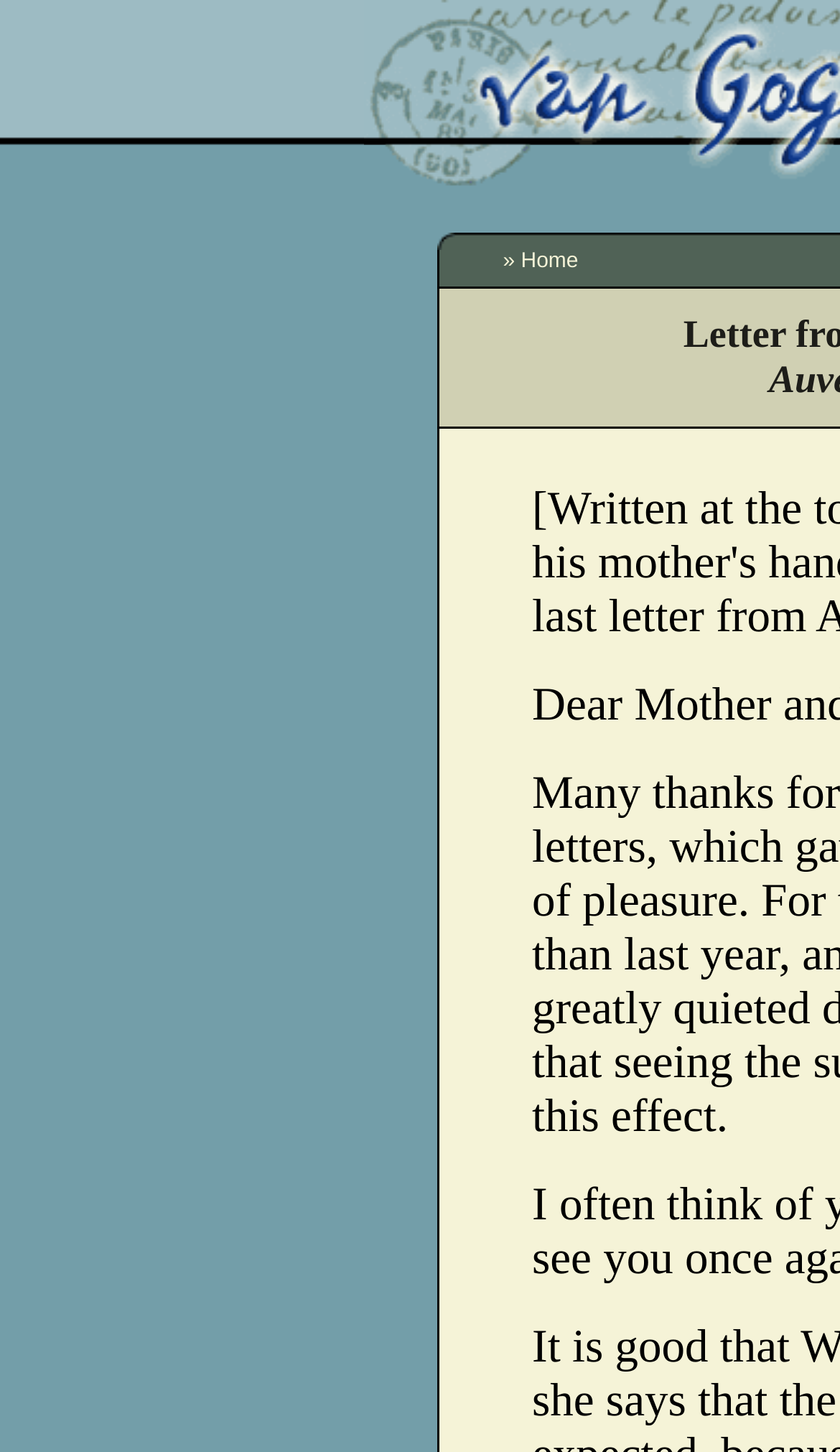Provide the bounding box coordinates of the HTML element this sentence describes: "» Home".

[0.599, 0.172, 0.689, 0.188]